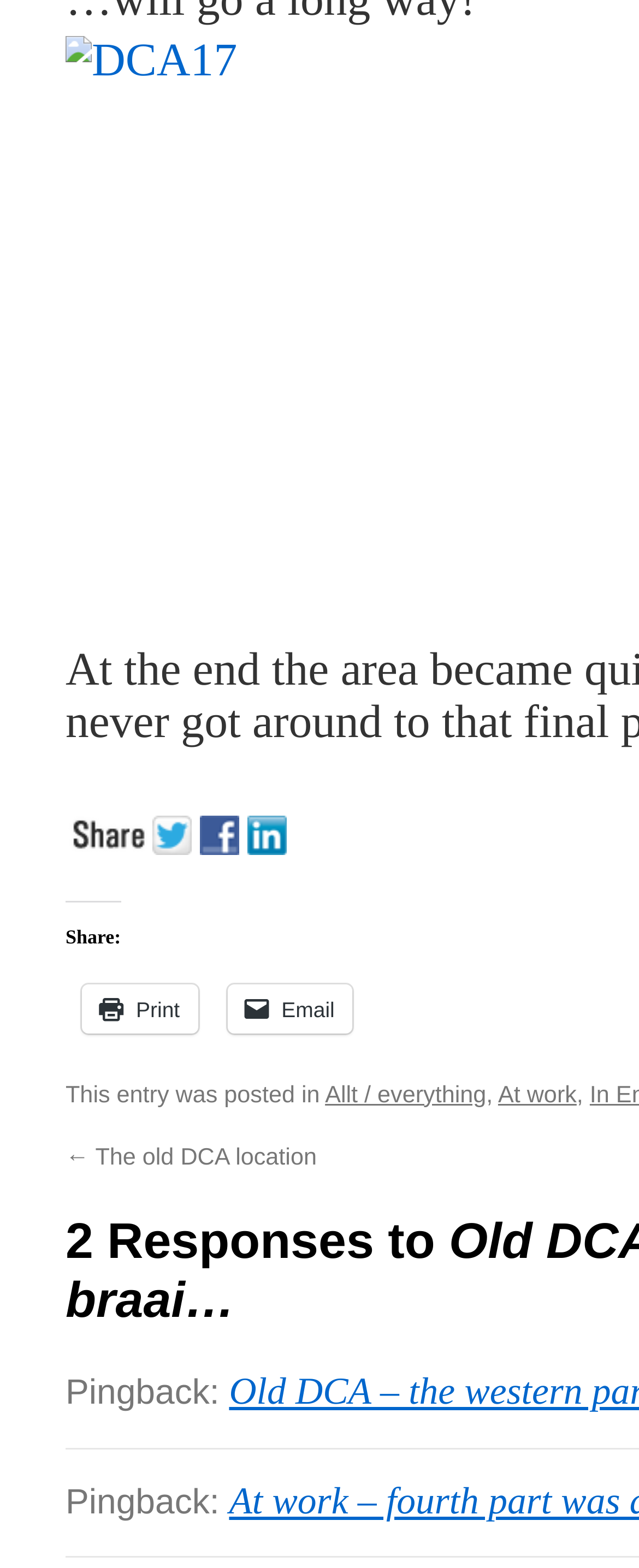Is there a print option available?
Analyze the image and provide a thorough answer to the question.

I found a link with the text ' Print' which indicates that there is a print option available.